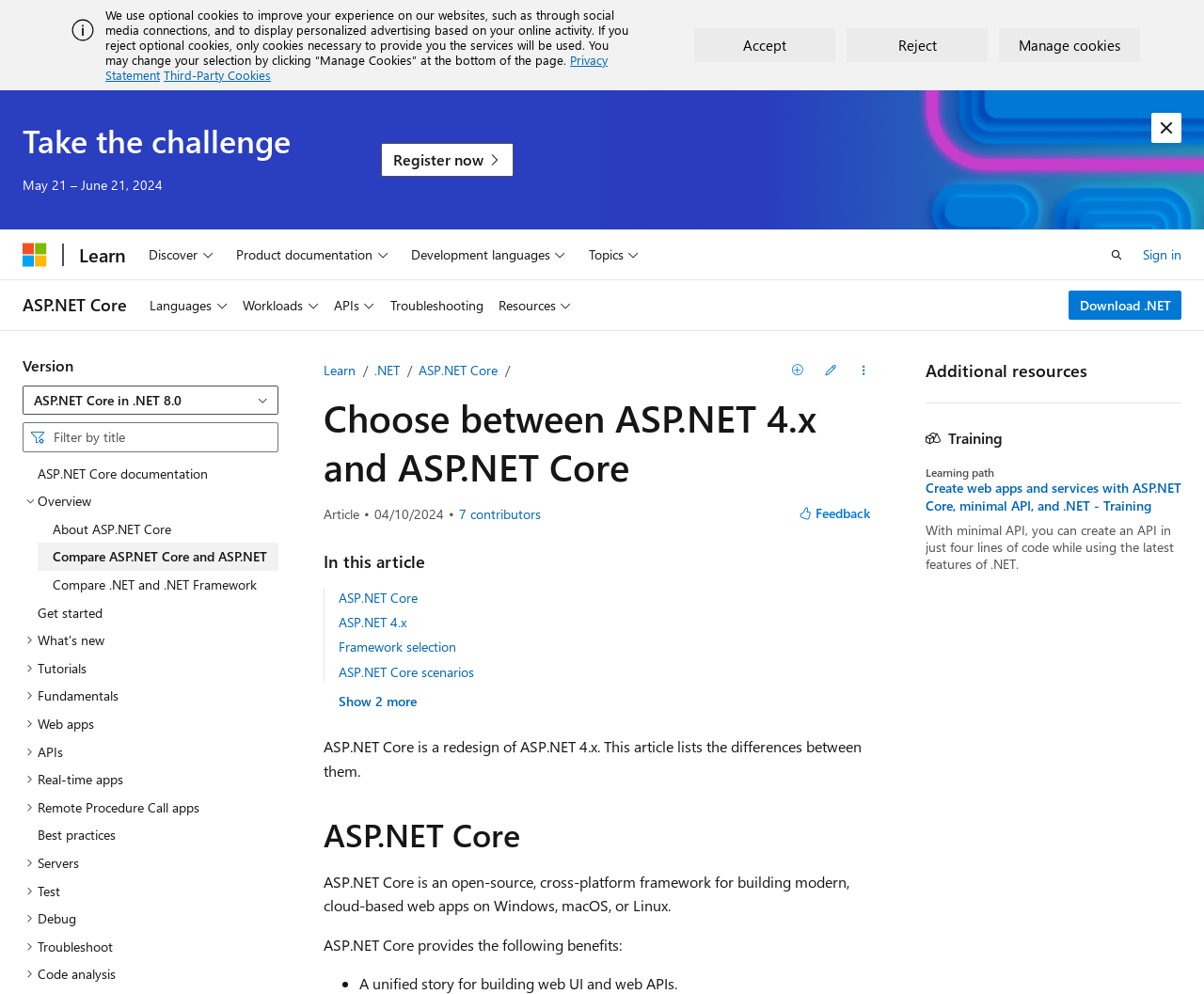Provide a comprehensive description of the webpage.

This webpage is about choosing between ASP.NET 4.x and ASP.NET Core. At the top, there is a banner with a cookie policy notification, which includes buttons to accept, reject, or manage cookies. Below the banner, there is a heading "Take the challenge" with a registration link and a button to dismiss the alert.

On the top-left corner, there is a Microsoft Learn logo, and next to it, a navigation menu with links to Discover, Product documentation, Development languages, and Topics. On the top-right corner, there is a search bar and a sign-in link.

The main content of the page is divided into sections. The first section has a heading "Choose between ASP.NET 4.x and ASP.NET Core" and a brief introduction to the article. Below the introduction, there are links to view all contributors and to provide feedback.

The next section is a navigation menu titled "In this article", which lists links to different sections of the article, including ASP.NET Core, ASP.NET 4.x, Framework selection, and ASP.NET Core scenarios. There is also a button to show more links.

The article content starts with a brief overview of ASP.NET Core, stating that it is a redesign of ASP.NET 4.x, and lists the differences between them. The content is organized into sections, each with a heading and links to related topics.

Throughout the page, there are various buttons, links, and navigation menus that allow users to explore different topics and sections of the article.